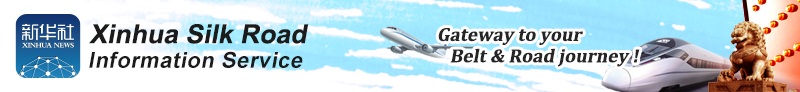Based on the image, provide a detailed and complete answer to the question: 
What is the purpose of the Xinhua Silk Road Information Service?

The accompanying text reads 'Gateway to your Belt & Road journey', emphasizing the service's role in facilitating access to various projects and news related to the initiative, which indicates that the purpose of the Xinhua Silk Road Information Service is to provide access to Belt and Road projects and news.